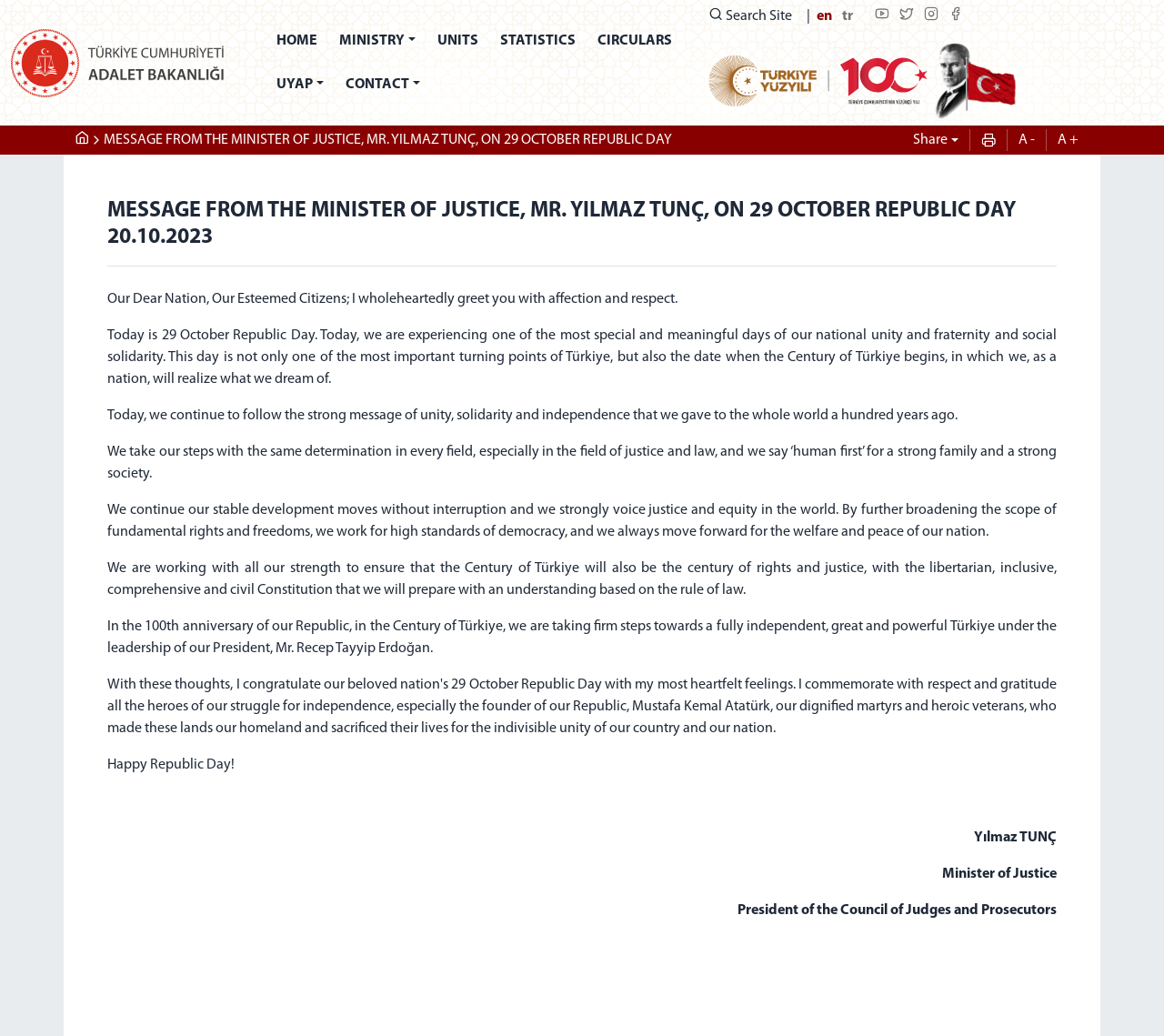Please respond to the question using a single word or phrase:
What is the date mentioned in the message from the Minister of Justice?

29 October 2023